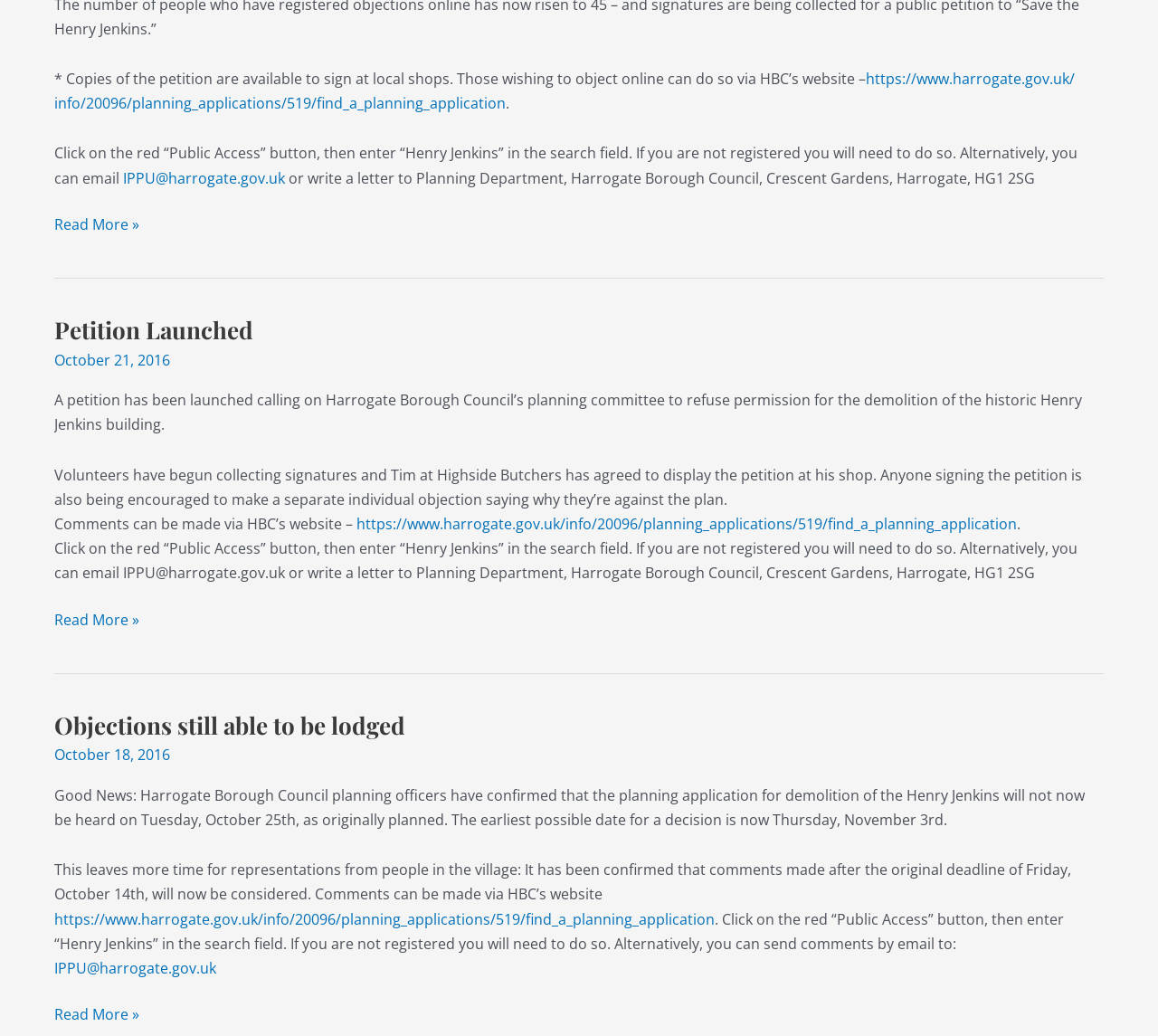Observe the image and answer the following question in detail: What is the email address to send comments to?

The text mentions that comments can be sent by email to IPPU@harrogate.gov.uk, which is the email address provided for this purpose.